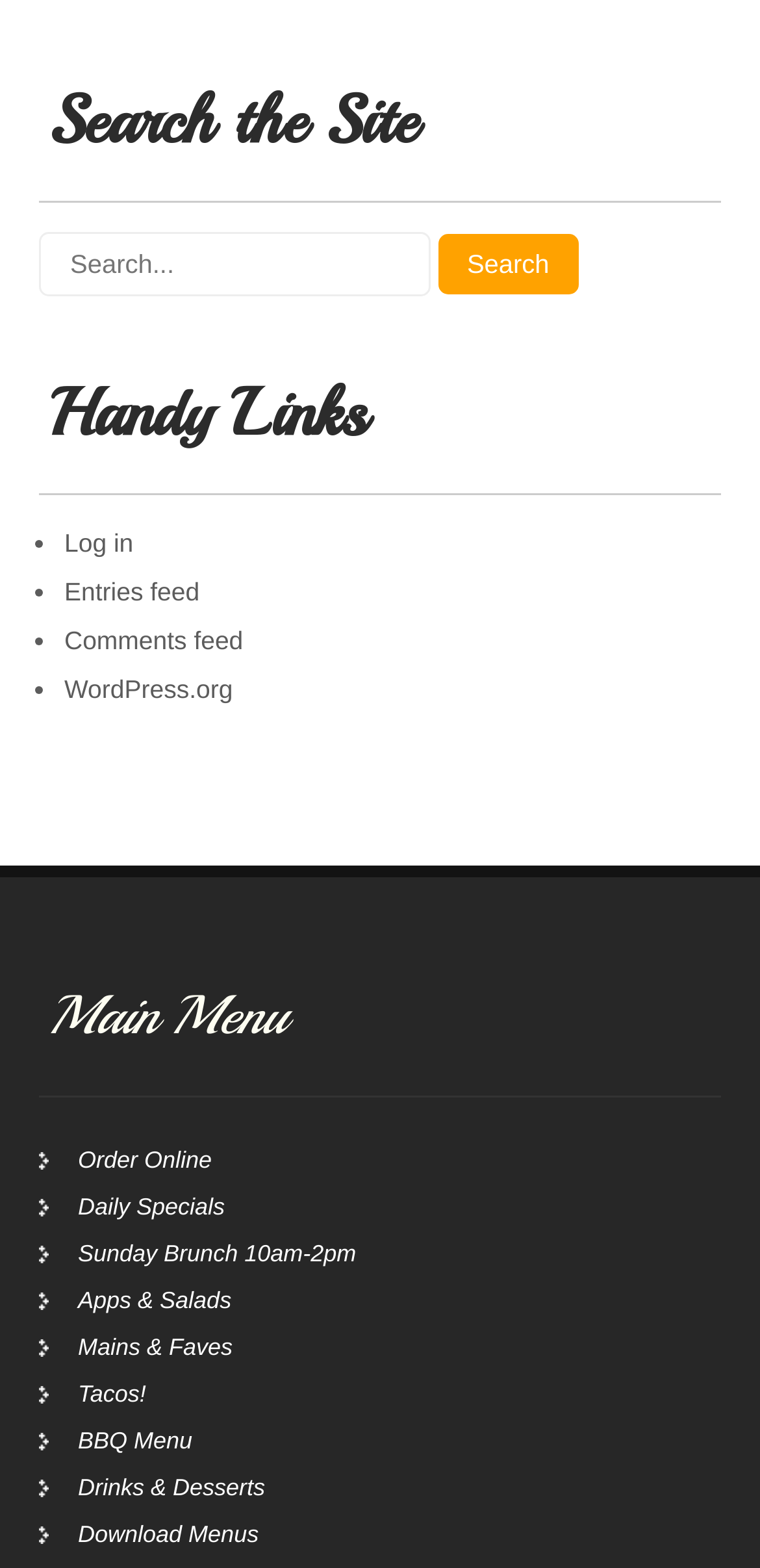Identify the bounding box coordinates for the element that needs to be clicked to fulfill this instruction: "Download Menus". Provide the coordinates in the format of four float numbers between 0 and 1: [left, top, right, bottom].

[0.051, 0.97, 0.34, 0.987]